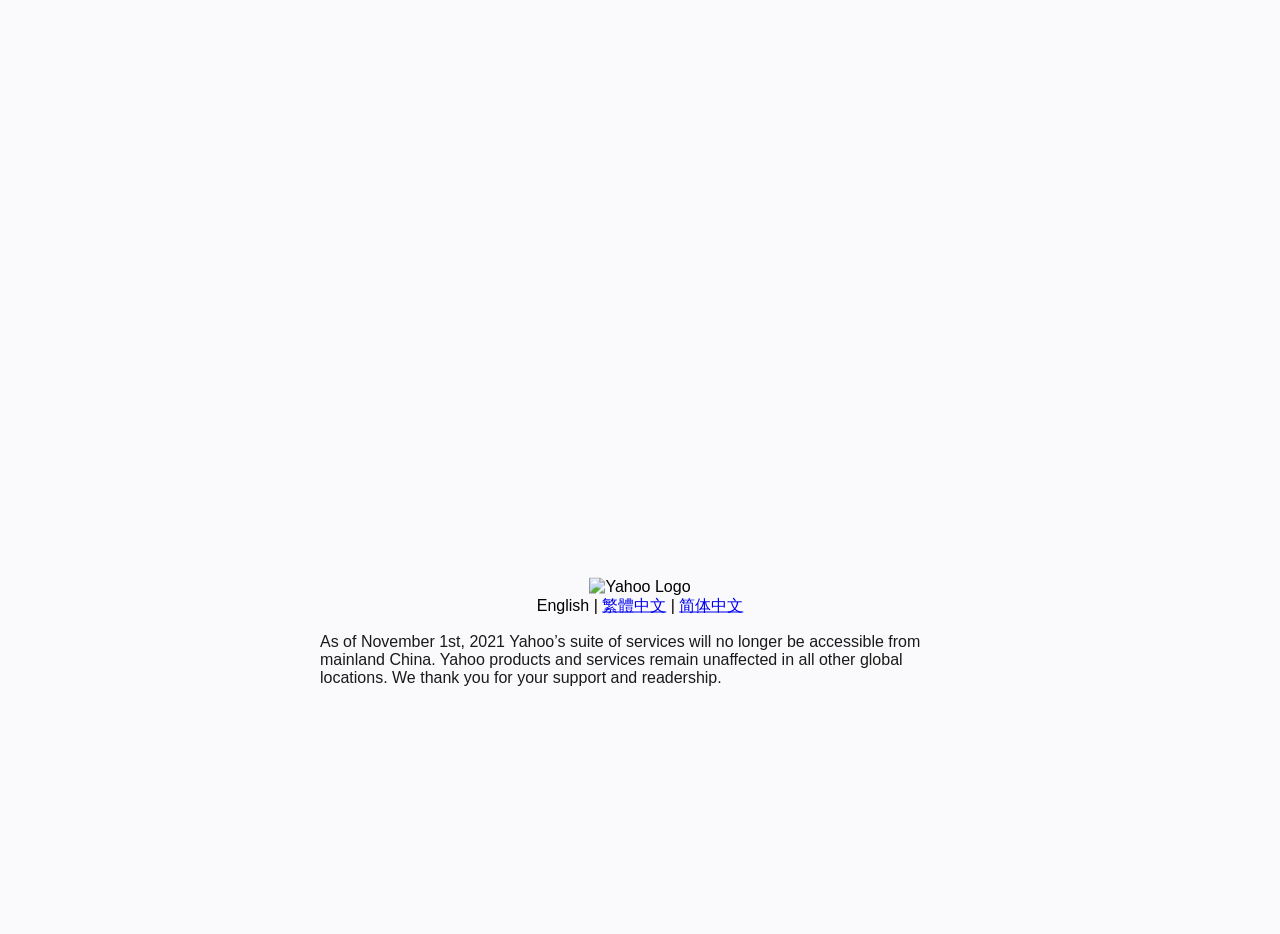Predict the bounding box of the UI element based on the description: "简体中文". The coordinates should be four float numbers between 0 and 1, formatted as [left, top, right, bottom].

[0.531, 0.639, 0.581, 0.657]